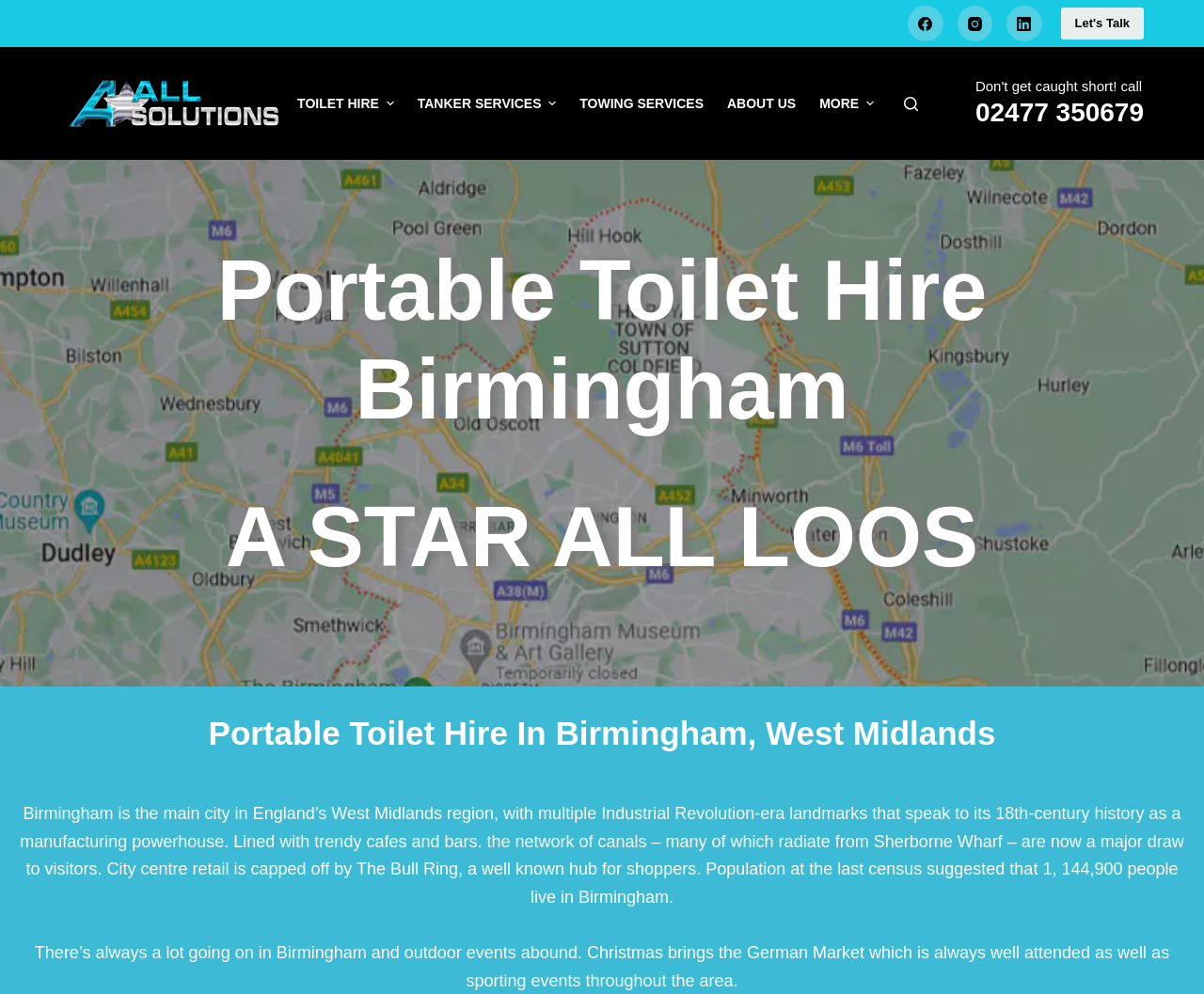Using the element description: "Portable Shower Hire", determine the bounding box coordinates for the specified UI element. The coordinates should be four float numbers between 0 and 1, [left, top, right, bottom].

[0.285, 0.942, 0.418, 0.961]